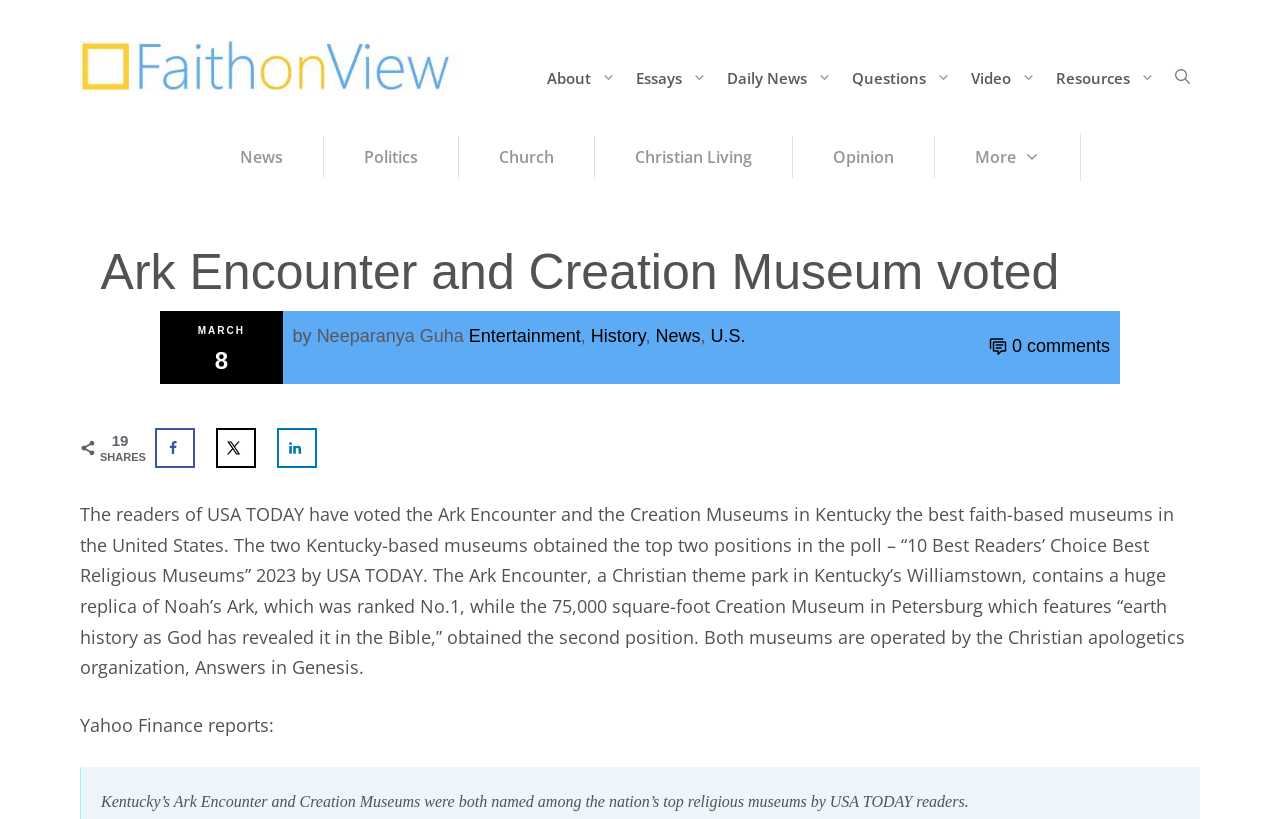Describe all visible elements and their arrangement on the webpage.

The webpage is about the Ark Encounter and Creation Museum being voted as the best faith-based museums in the United States by USA TODAY readers. At the top, there is a banner with a link to "Faith on View" and an image of the same name. Below the banner, there is a navigation menu with links to "About", "Essays", "Daily News", "Questions", "Video", and "Resources", as well as a search button.

On the left side, there are links to different categories such as "News", "Politics", "Church", "Christian Living", "Opinion", and "More", with an image next to the "More" link. The main heading of the page is "Ark Encounter and Creation Museum voted best faith-based museums" and is located near the top center of the page.

Below the heading, there is a section with the date "MARCH" and the author's name "Neeparanya Guha" with links to "Entertainment", "History", and "News". There is also an image and a link to "U.S." in this section.

The main content of the page is a news article that describes the Ark Encounter and Creation Museum being voted as the best faith-based museums in the United States. The article is divided into two parts, with the first part describing the museums and the second part quoting Yahoo Finance.

At the bottom of the page, there is a section with social media sharing links and an image, as well as a count of 19 shares. There are also links to share the article on Facebook, X, and LinkedIn, each with an accompanying image.